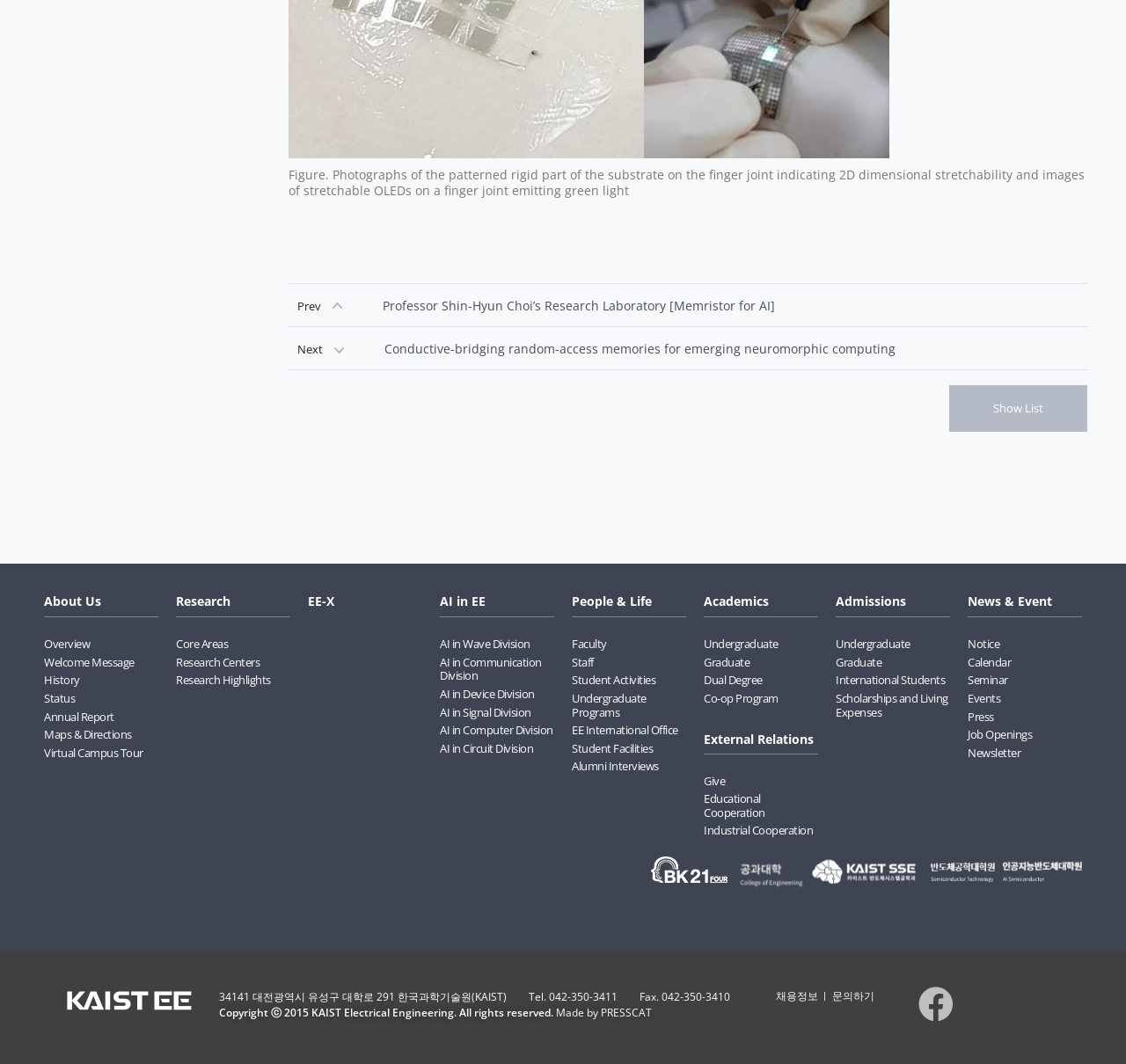Find the bounding box coordinates of the element I should click to carry out the following instruction: "Check 'News & Event'".

[0.859, 0.559, 0.961, 0.573]